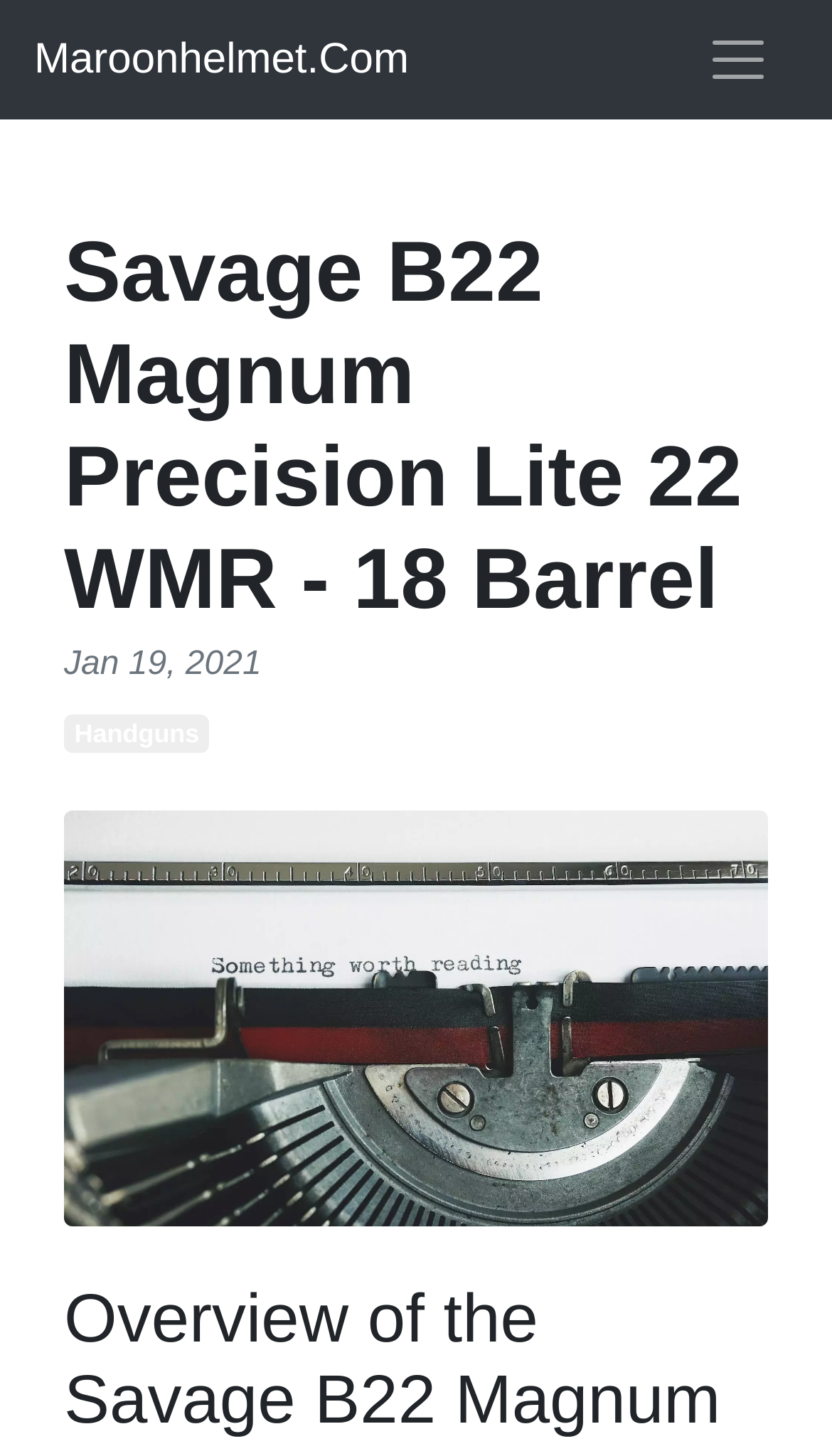Based on the image, give a detailed response to the question: What type of image is present on the webpage?

I determined the answer by looking at the figure element on the webpage, which contains an image. Since the webpage is about a rifle, it is likely that the image is a picture of the rifle itself.